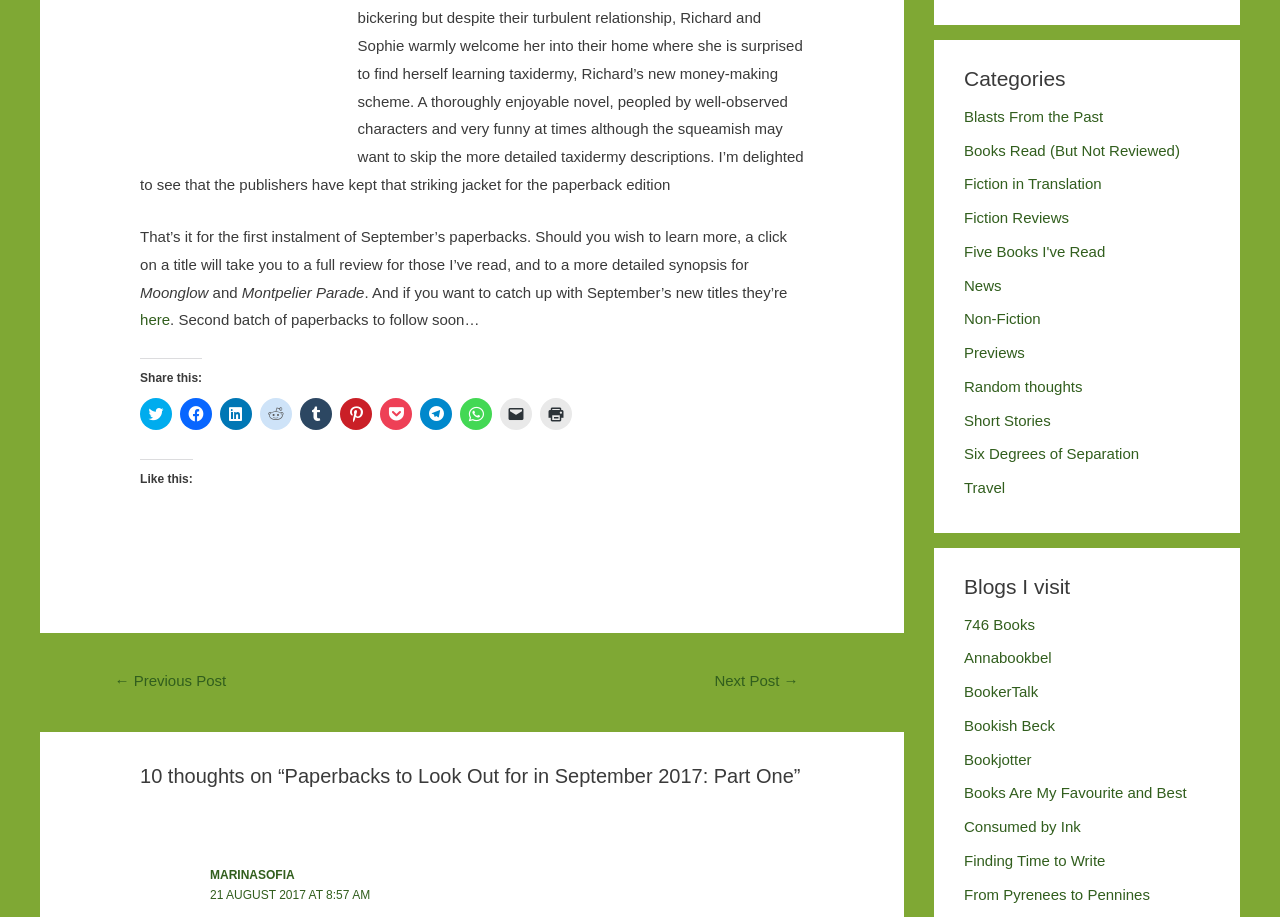Refer to the screenshot and give an in-depth answer to this question: How many social media sharing options are available?

The webpage has a section labeled 'Share this:' with 9 social media sharing options, including Twitter, Facebook, LinkedIn, Reddit, Tumblr, Pinterest, Pocket, Telegram, and WhatsApp.